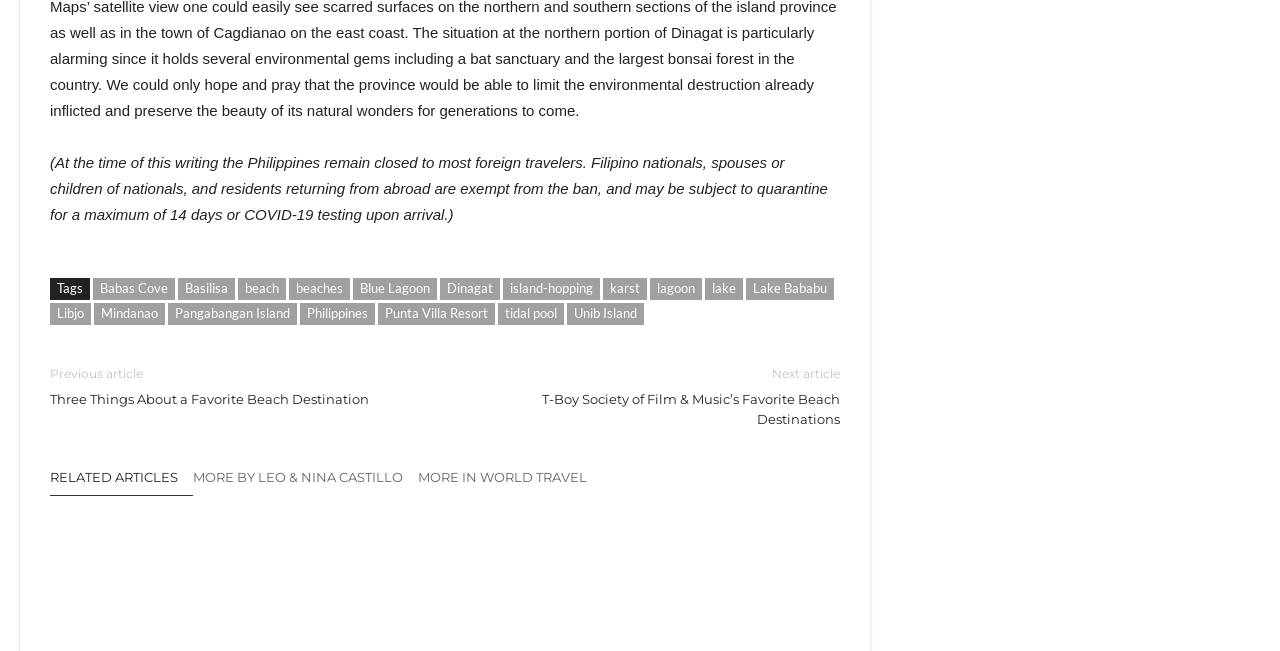Please identify the bounding box coordinates of the area I need to click to accomplish the following instruction: "Subscribe to the newsletter".

None